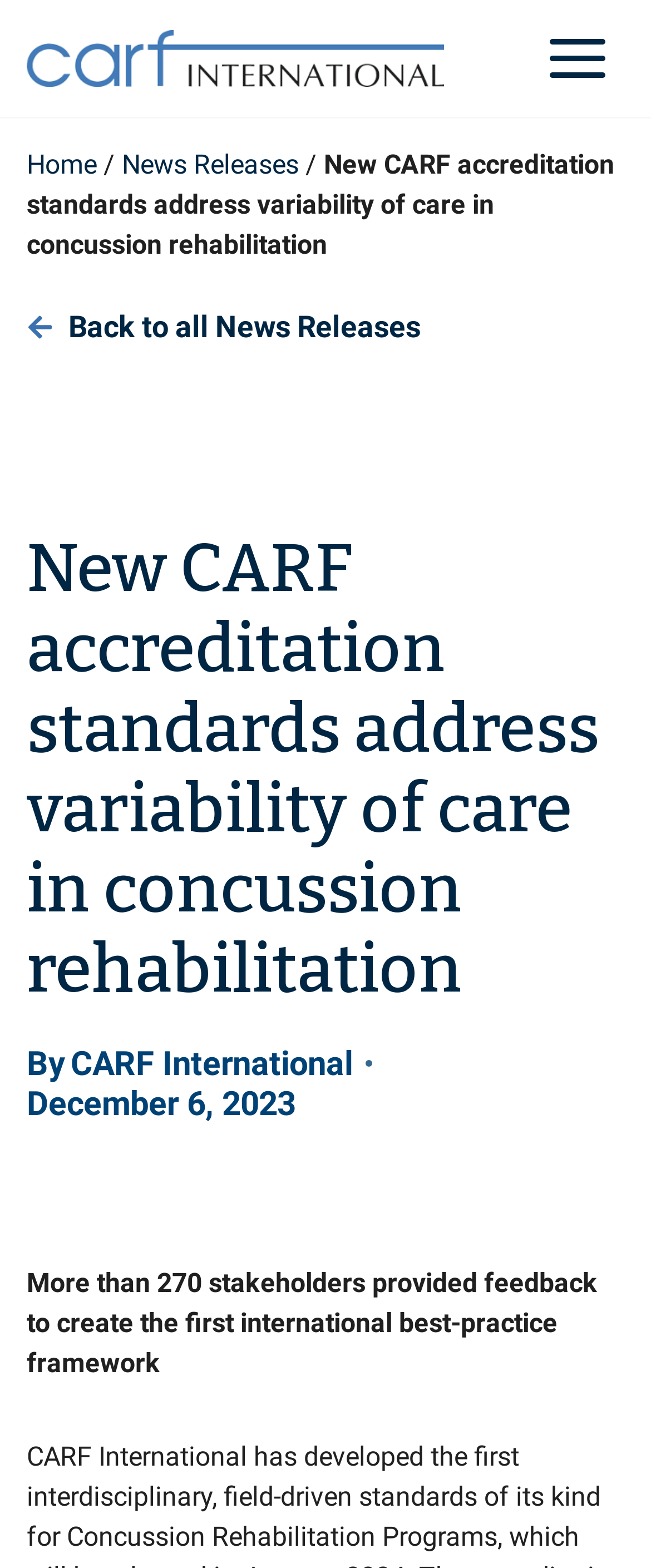Please provide a comprehensive response to the question based on the details in the image: How many stakeholders provided feedback?

The number of stakeholders who provided feedback can be found in the static text element, which is located below the heading of the news release, and it is written as 'More than 270 stakeholders provided feedback...'.